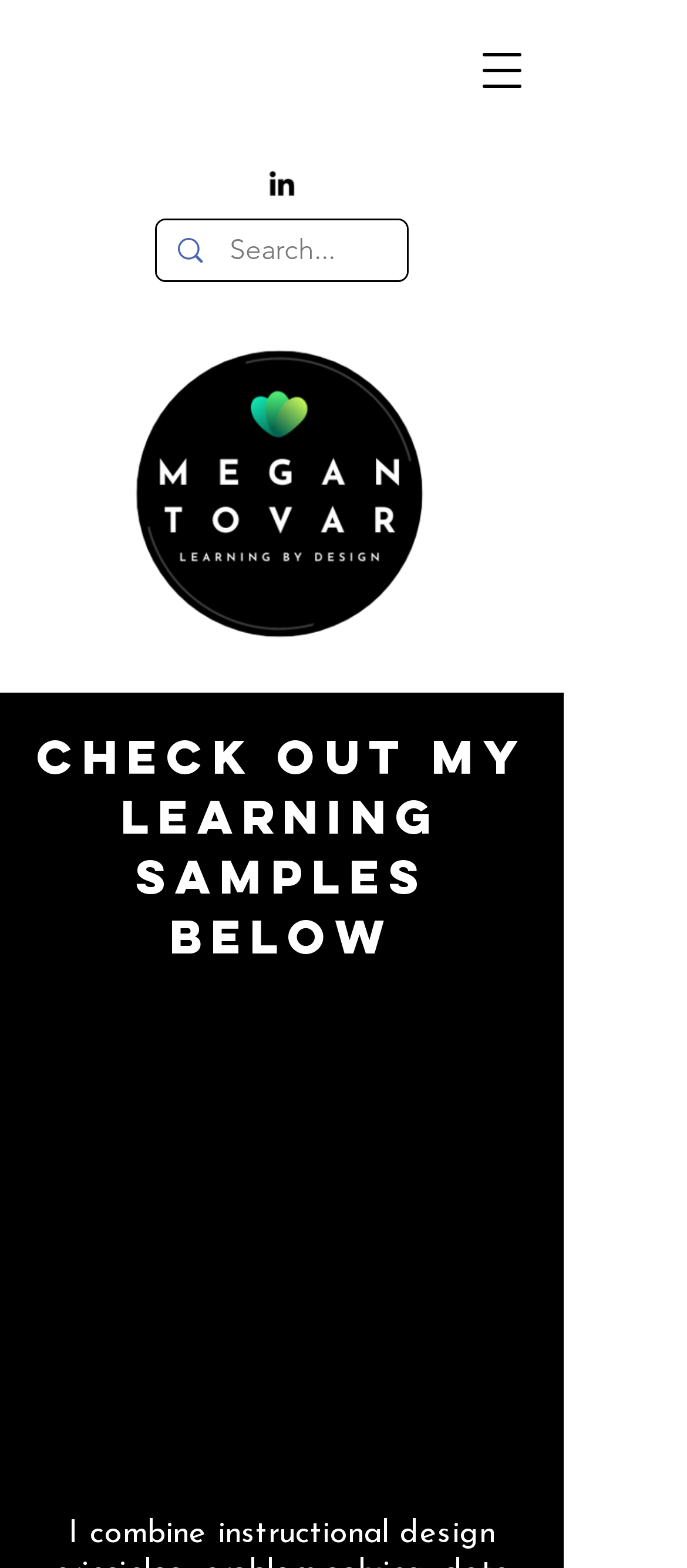From the screenshot, find the bounding box of the UI element matching this description: "aria-label="Open navigation menu"". Supply the bounding box coordinates in the form [left, top, right, bottom], each a float between 0 and 1.

[0.679, 0.022, 0.782, 0.067]